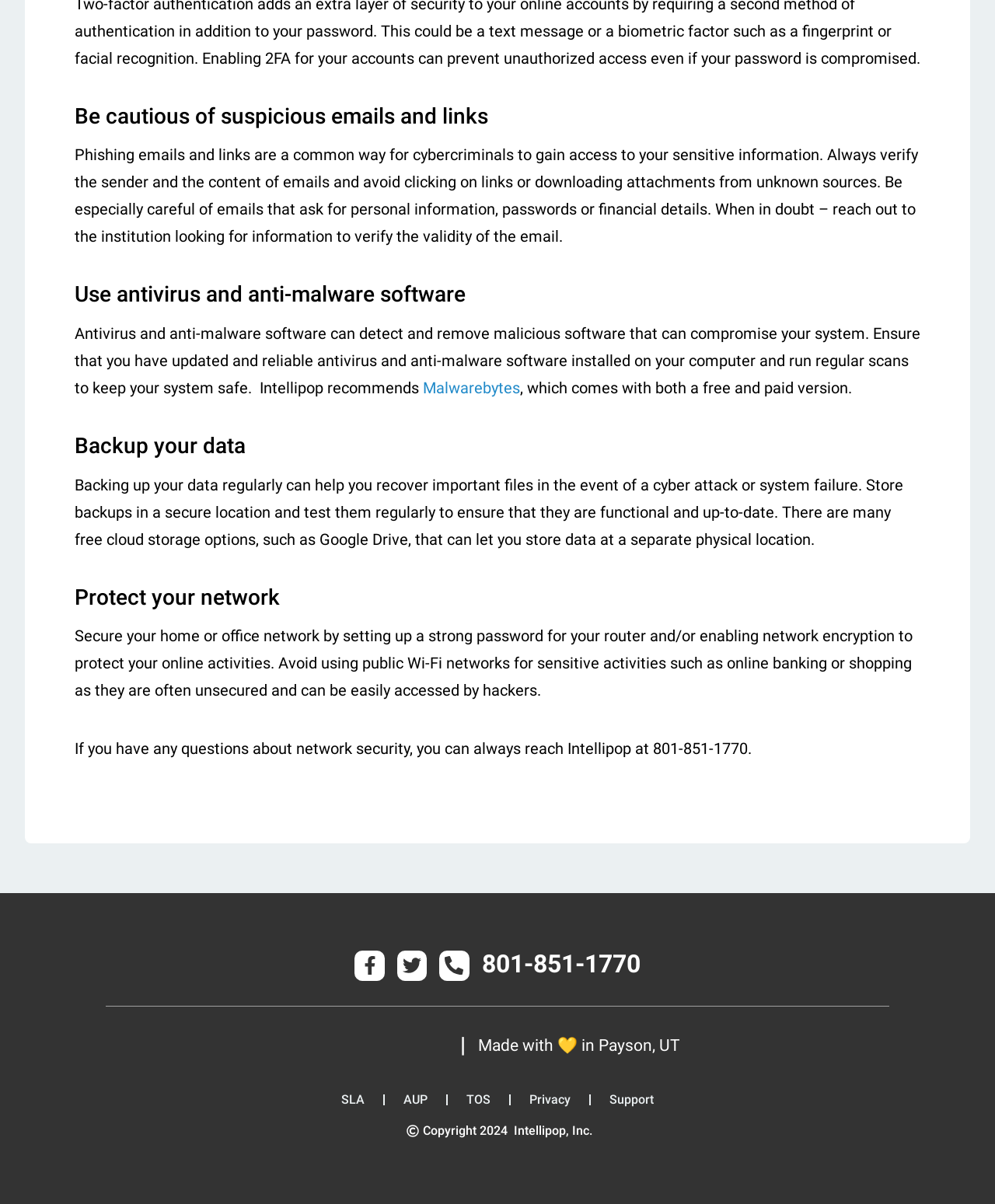Find the bounding box of the UI element described as follows: "Phone-alt".

[0.442, 0.79, 0.472, 0.814]